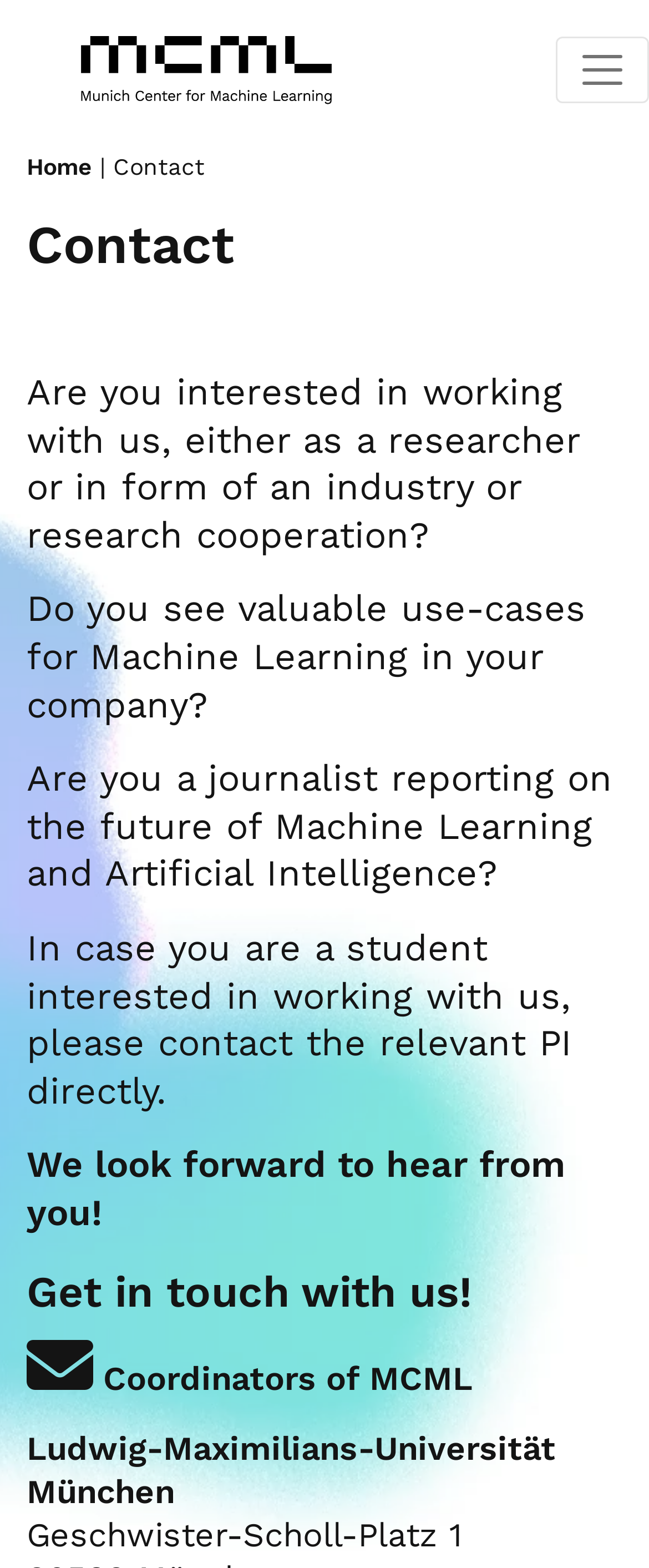Generate an in-depth caption that captures all aspects of the webpage.

The webpage is about the contact details of the Munich Center for Machine Learning (MCML). At the top left corner, there is an MCML logo and a link to the home page. Next to it, on the top right corner, there is a toggle navigation button. 

Below the logo, there is a navigation menu with a link to the home page and a separator, followed by the word "Contact". 

The main content of the page is divided into two sections. The first section has a heading "Contact" and consists of four paragraphs of text. The text explains the purpose of the contact page, including working with MCML as a researcher or in industry cooperation, exploring use-cases for Machine Learning, and contacting the relevant PI for students. The text also expresses enthusiasm for hearing from visitors.

The second section has a heading "Get in touch with us!" and provides contact information. There are two links, one to the coordinators of MCML and another to Ludwig-Maximilians-Universität München. Below these links, there is an address, "Geschwister-Scholl-Platz 1".